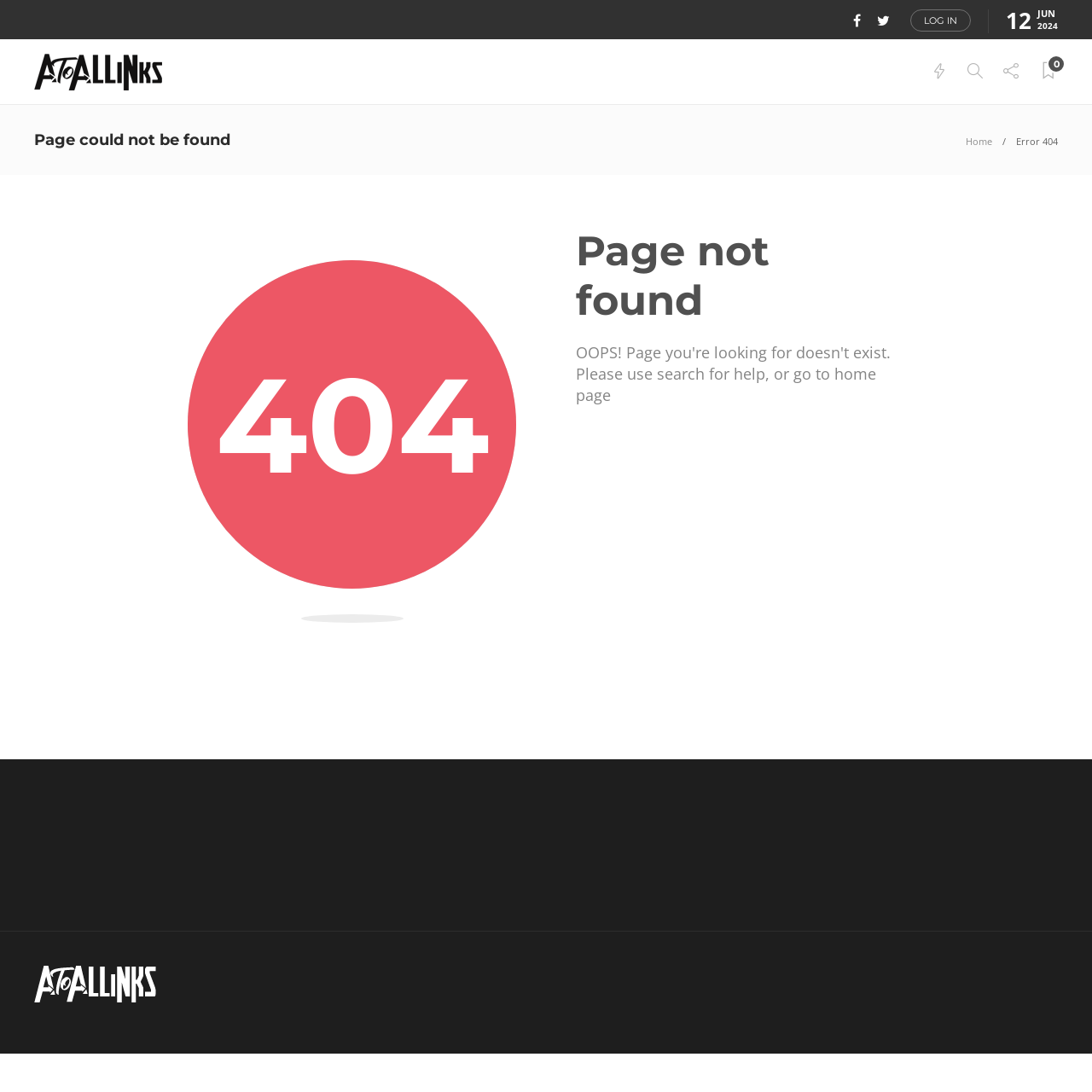What is the position of the 'LOG IN' link?
Please use the image to provide an in-depth answer to the question.

I looked at the position of the 'LOG IN' link and found that it is located in the top-right corner of the page, along with other links and the date 'JUN 2024'.